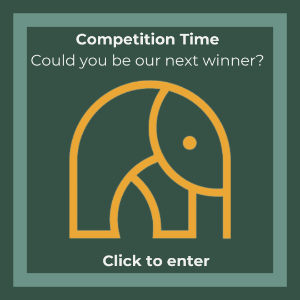Please provide a brief answer to the following inquiry using a single word or phrase:
What is the question posed to the viewers in the invitation?

Could you be our next winner?